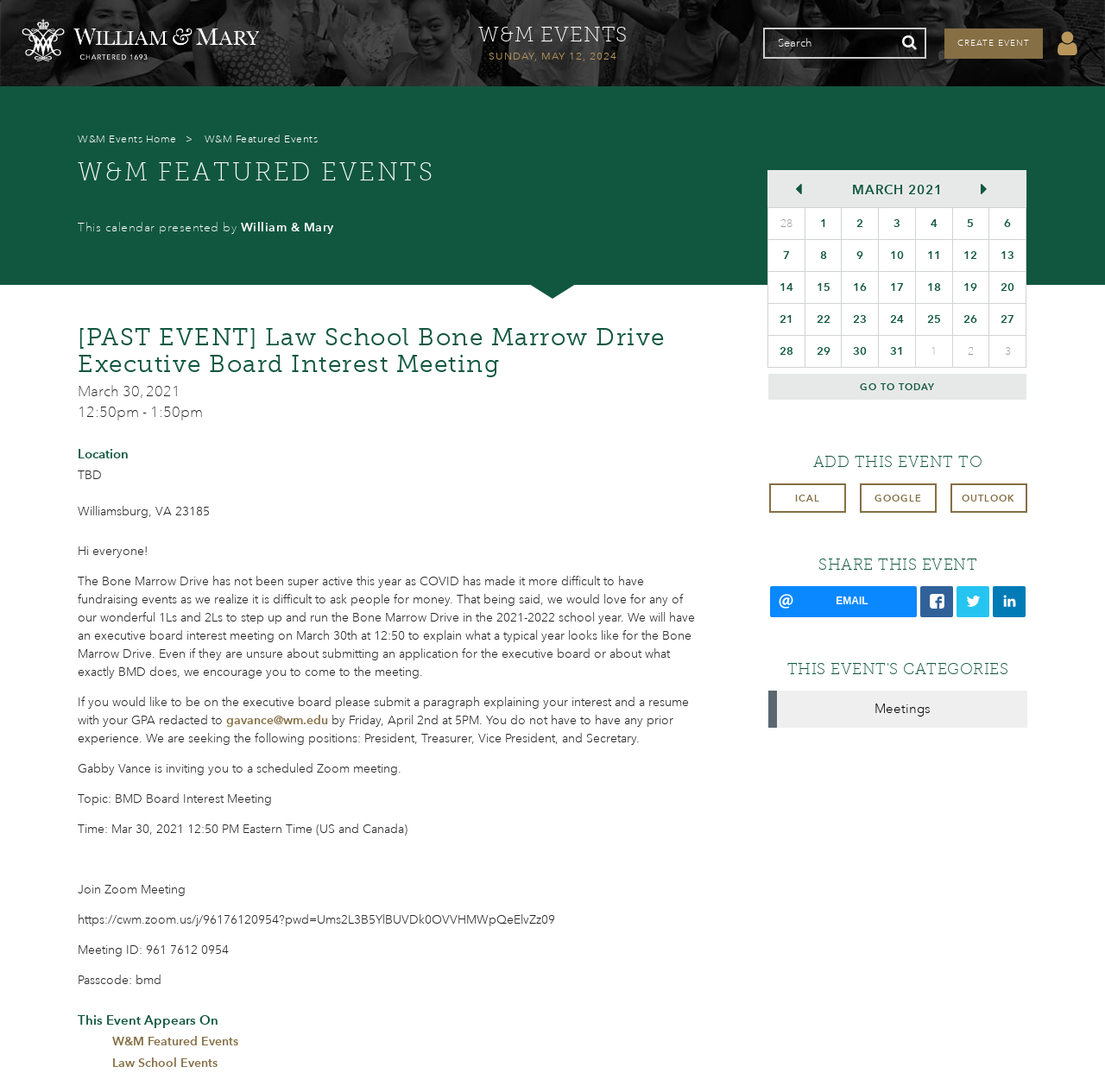Please identify the coordinates of the bounding box that should be clicked to fulfill this instruction: "Go to W&M events home".

[0.07, 0.118, 0.168, 0.138]